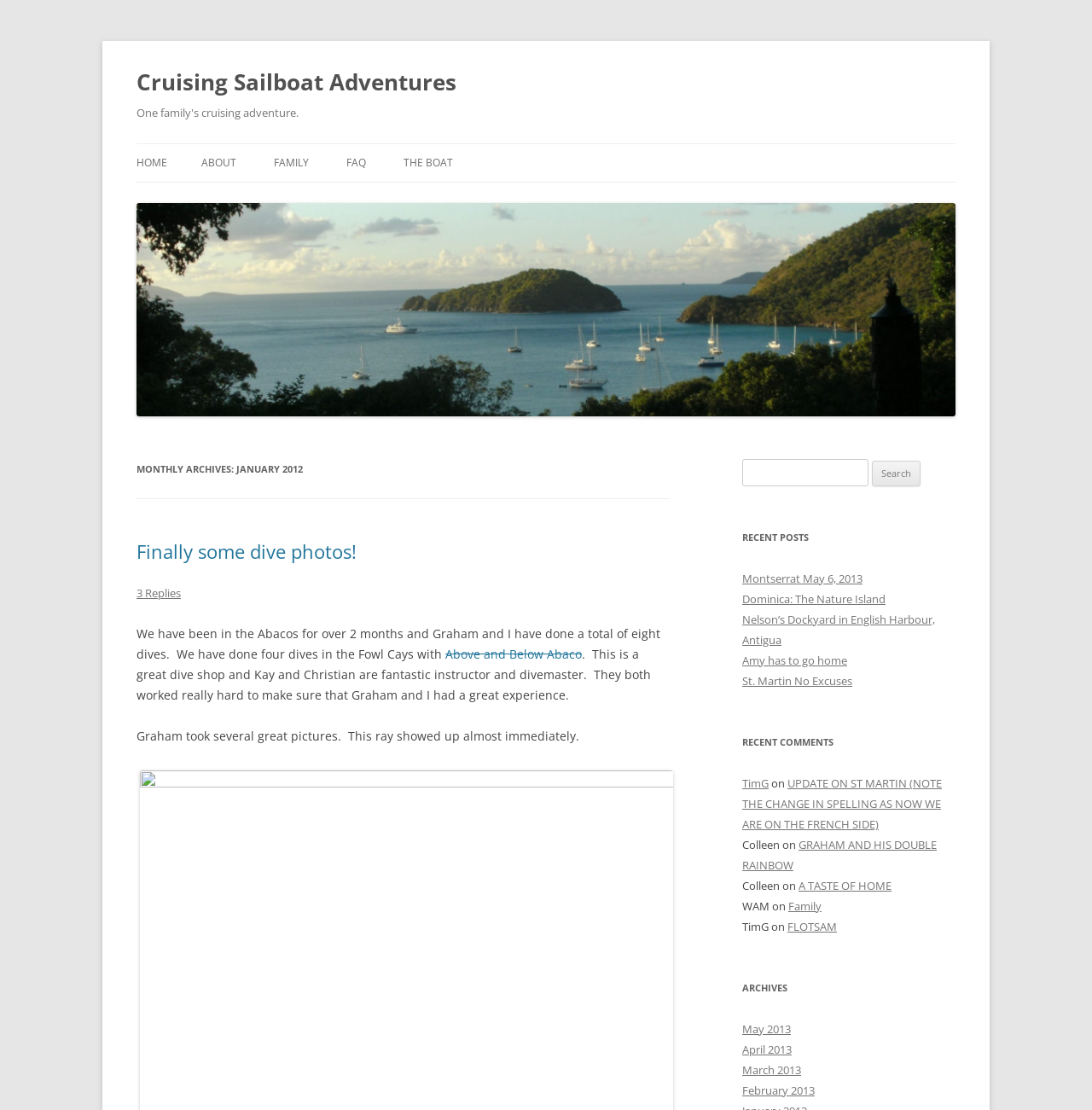Provide the bounding box coordinates for the UI element described in this sentence: "Dominica: The Nature Island". The coordinates should be four float values between 0 and 1, i.e., [left, top, right, bottom].

[0.68, 0.533, 0.811, 0.546]